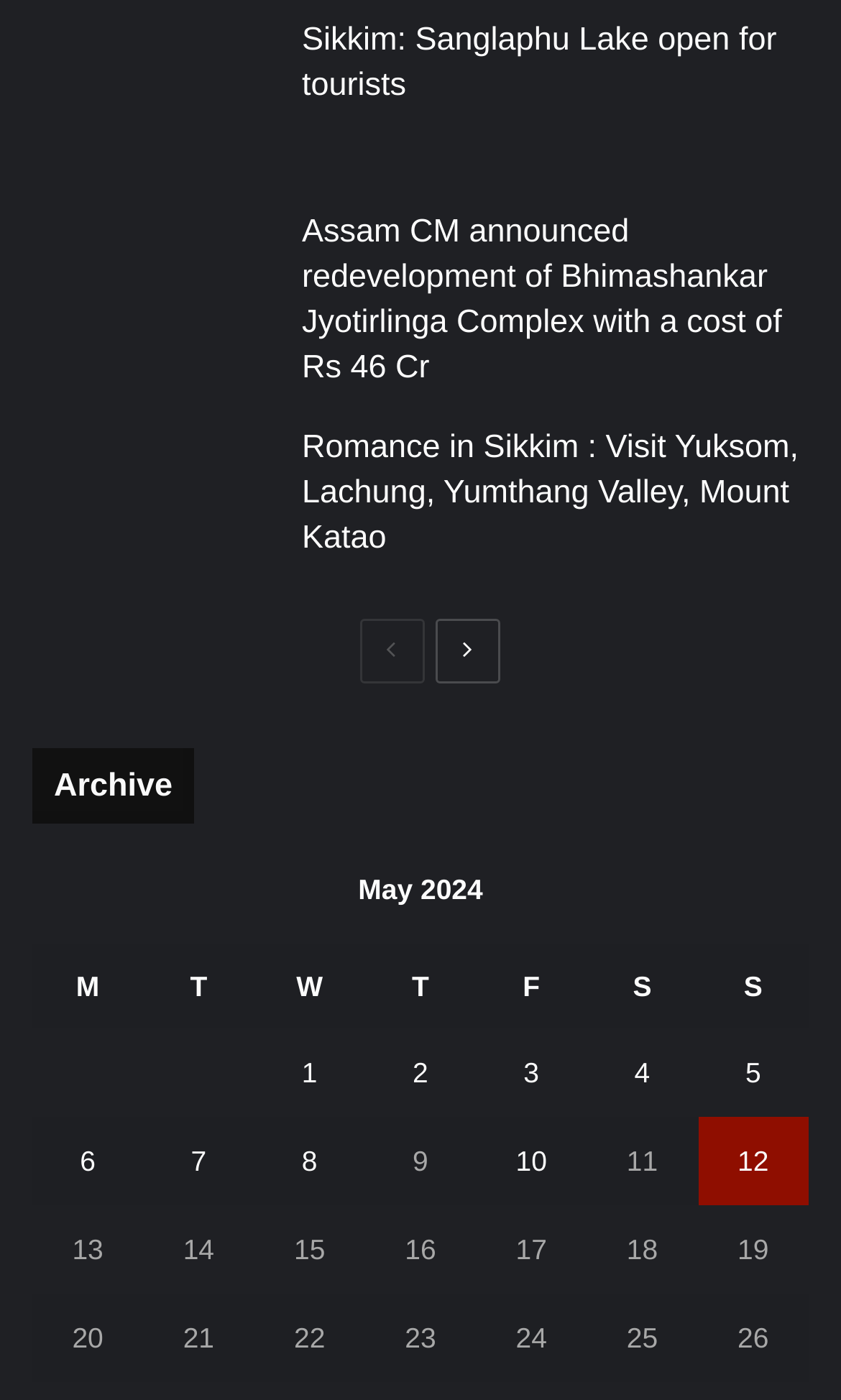Given the webpage screenshot and the description, determine the bounding box coordinates (top-left x, top-left y, bottom-right x, bottom-right y) that define the location of the UI element matching this description: Previous page

[0.427, 0.444, 0.504, 0.49]